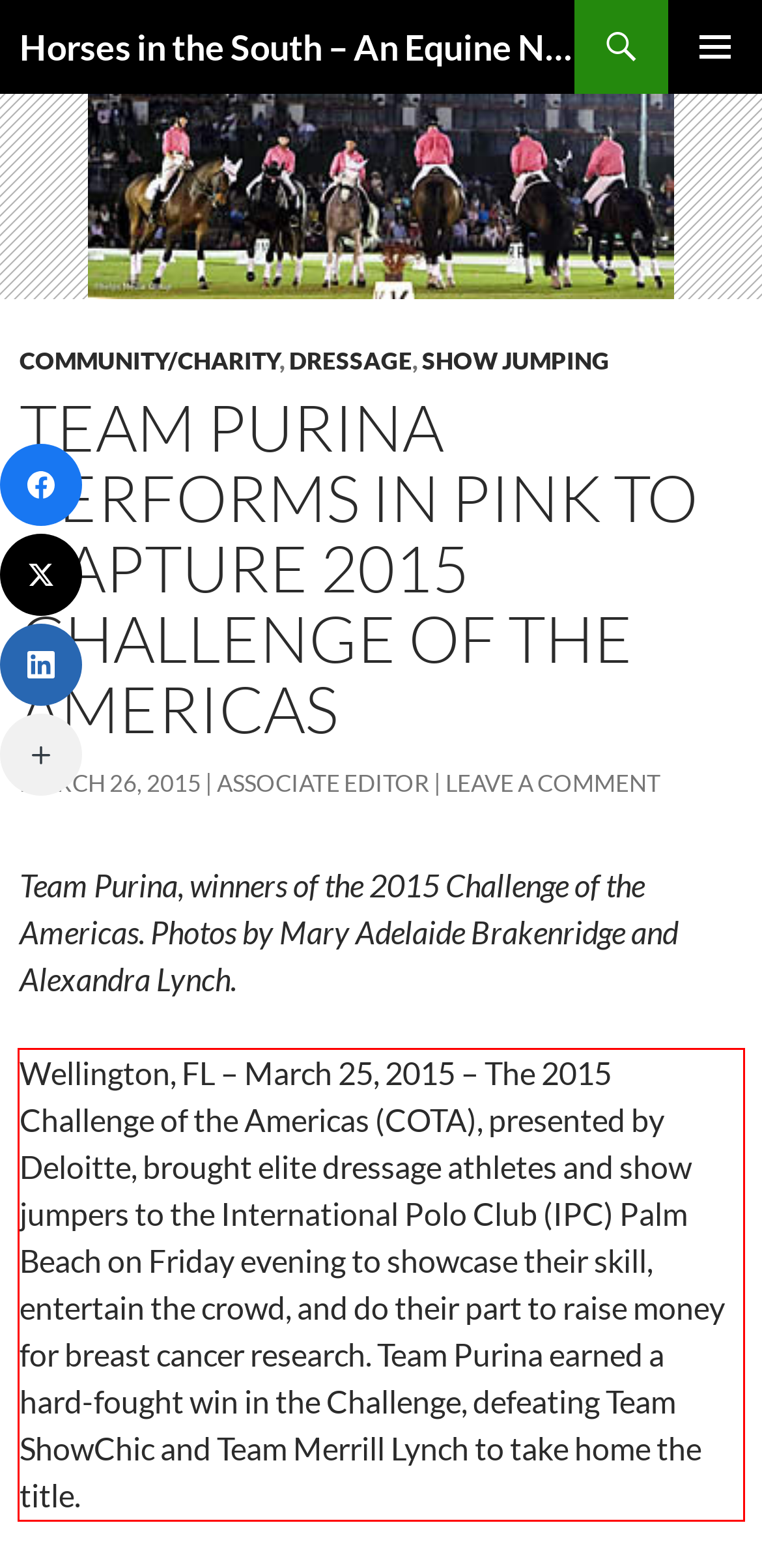In the given screenshot, locate the red bounding box and extract the text content from within it.

Wellington, FL – March 25, 2015 – The 2015 Challenge of the Americas (COTA), presented by Deloitte, brought elite dressage athletes and show jumpers to the International Polo Club (IPC) Palm Beach on Friday evening to showcase their skill, entertain the crowd, and do their part to raise money for breast cancer research. Team Purina earned a hard-fought win in the Challenge, defeating Team ShowChic and Team Merrill Lynch to take home the title.